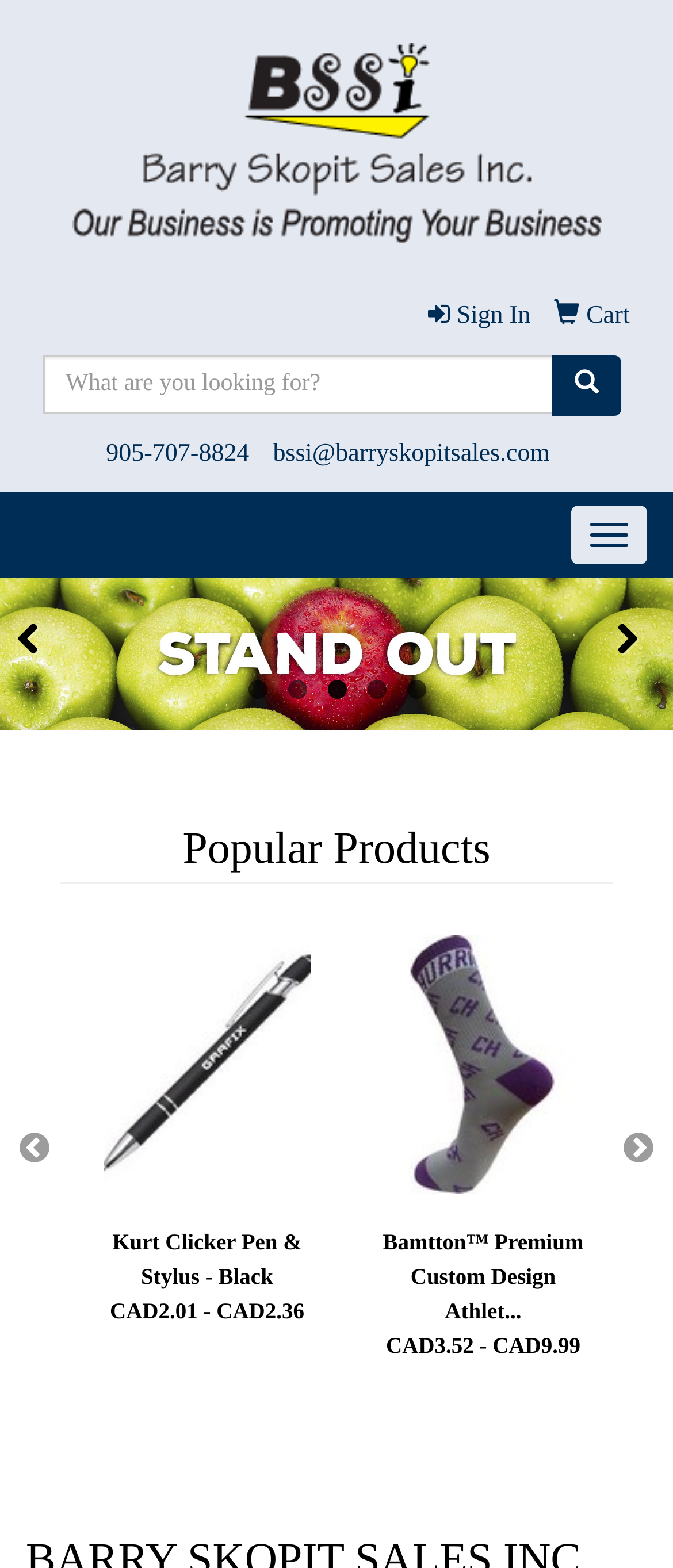Determine the bounding box coordinates of the area to click in order to meet this instruction: "View promotional products".

[0.0, 0.369, 1.0, 0.465]